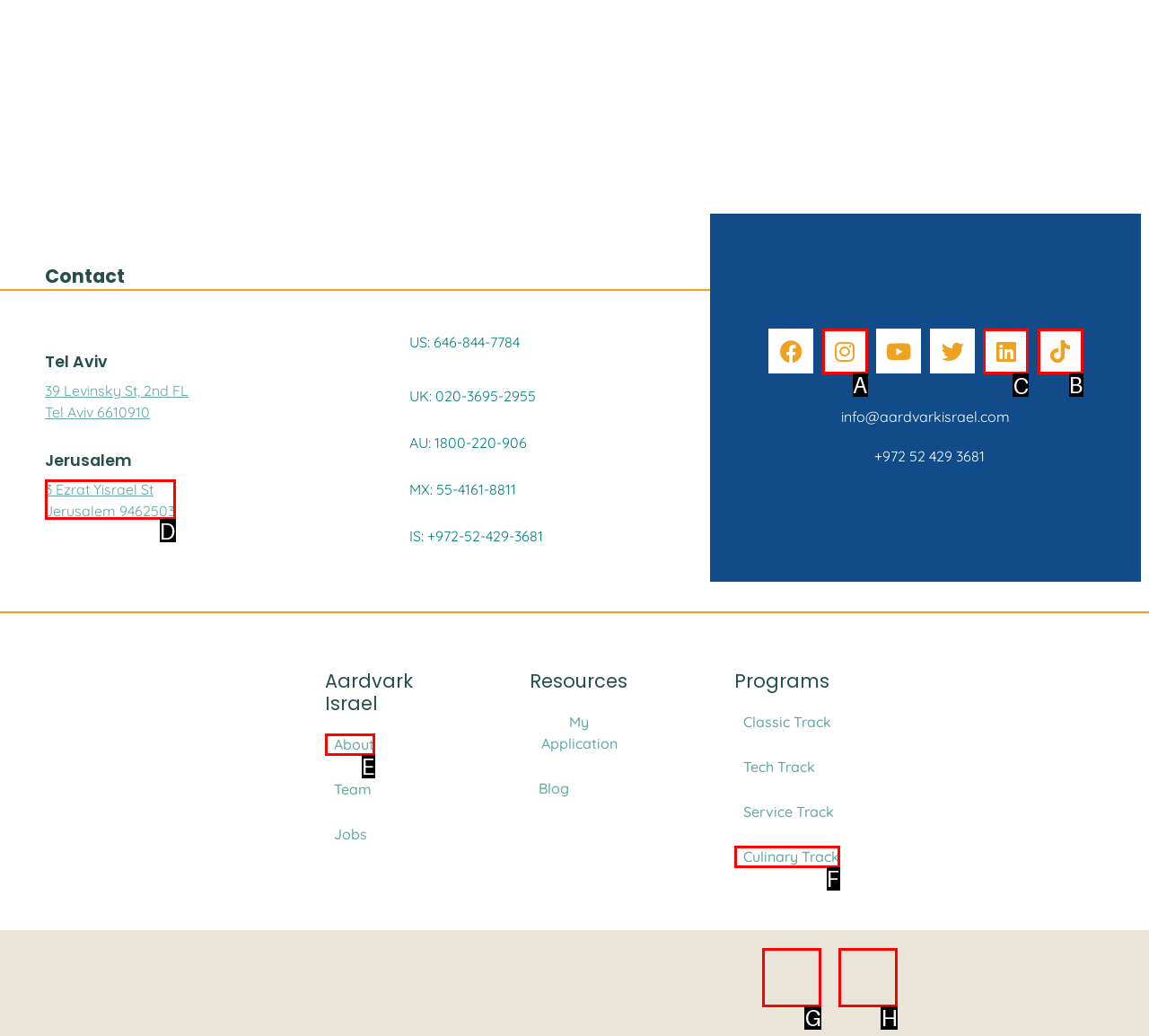Determine the appropriate lettered choice for the task: Check the company's LinkedIn page. Reply with the correct letter.

C